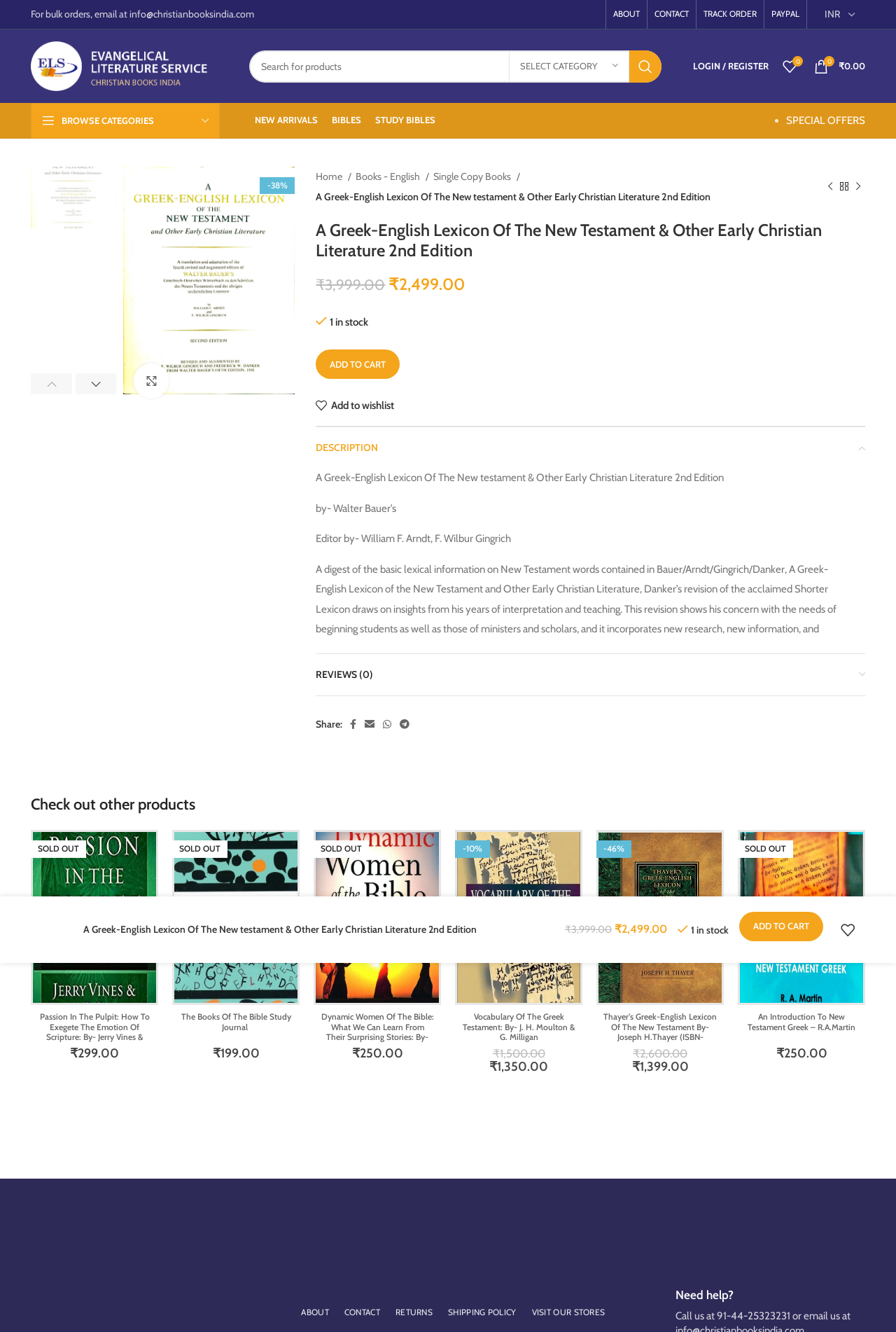Examine the image and give a thorough answer to the following question:
How many reviews are there for this product?

I found the answer by looking at the product information section, where it says 'REVIEWS (0)'. This indicates that there are no reviews available for this product.